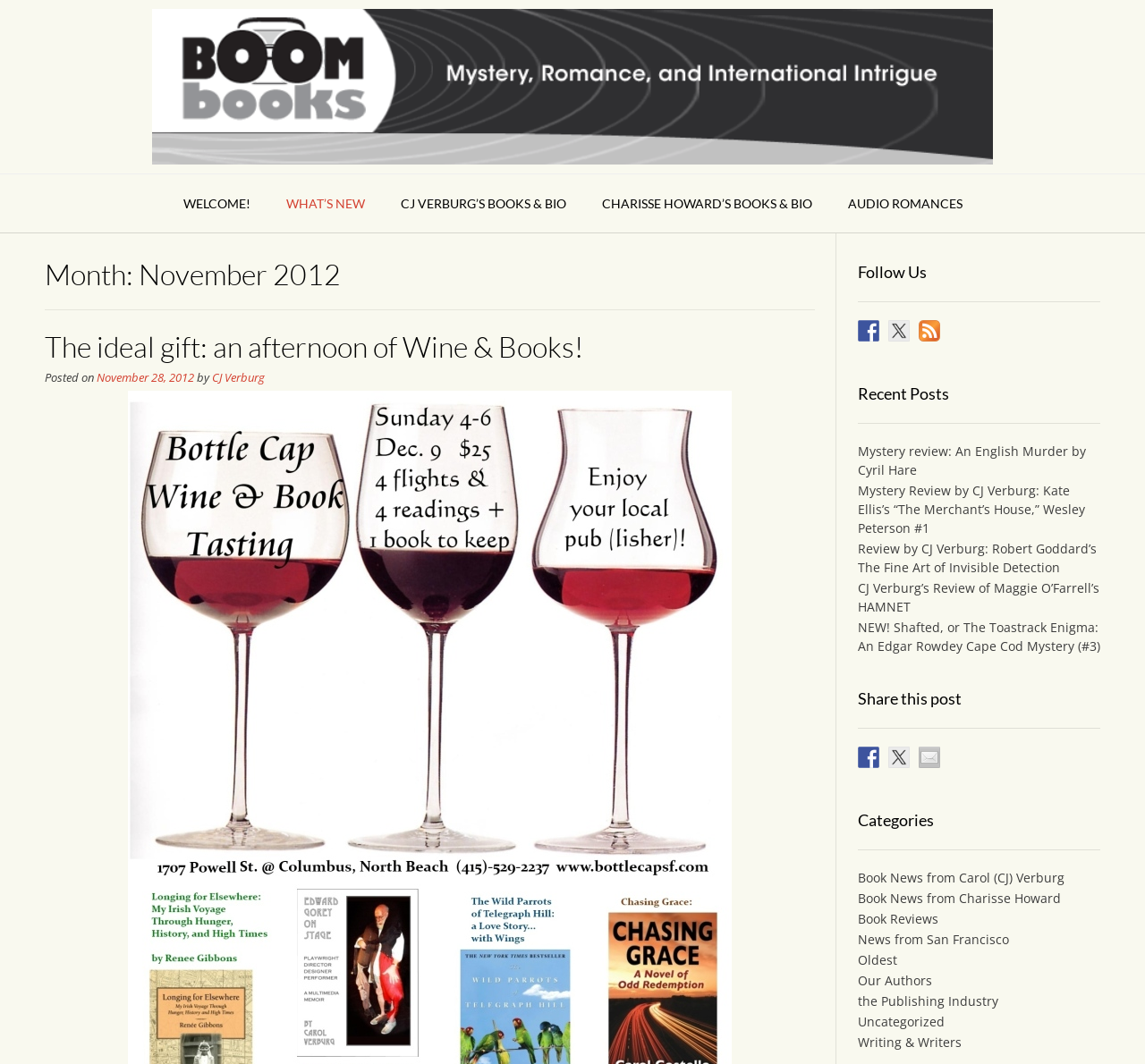Provide a comprehensive caption for the webpage.

This webpage is titled "November 2012 – Boom-Books" and appears to be a blog or news site focused on books and authors. At the top, there is a logo or image of "Boom-Books" with a link to the homepage. Below this, there are six navigation links: "WELCOME!", "WHAT’S NEW", "CJ VERBURG’S BOOKS & BIO", "CHARISSE HOWARD’S BOOKS & BIO", and "AUDIO ROMANCES".

The main content area is divided into several sections. The first section has a heading "Month: November 2012" and features a prominent article titled "The ideal gift: an afternoon of Wine & Books!" with a link to read more. This article is posted by CJ Verburg on November 28, 2012.

To the right of this section, there are three social media links: Facebook, Twitter, and RSS. Below these, there is a section titled "Recent Posts" with five links to book reviews written by CJ Verburg.

Further down, there is a section titled "Share this post" with links to share the content on Facebook, Twitter, and via email. Next, there is a section titled "Categories" with 10 links to different categories, including book news, book reviews, and author information.

Throughout the page, there are no prominent images aside from the social media icons and the "Boom-Books" logo. The layout is organized, with clear headings and concise text, making it easy to navigate and find specific content.